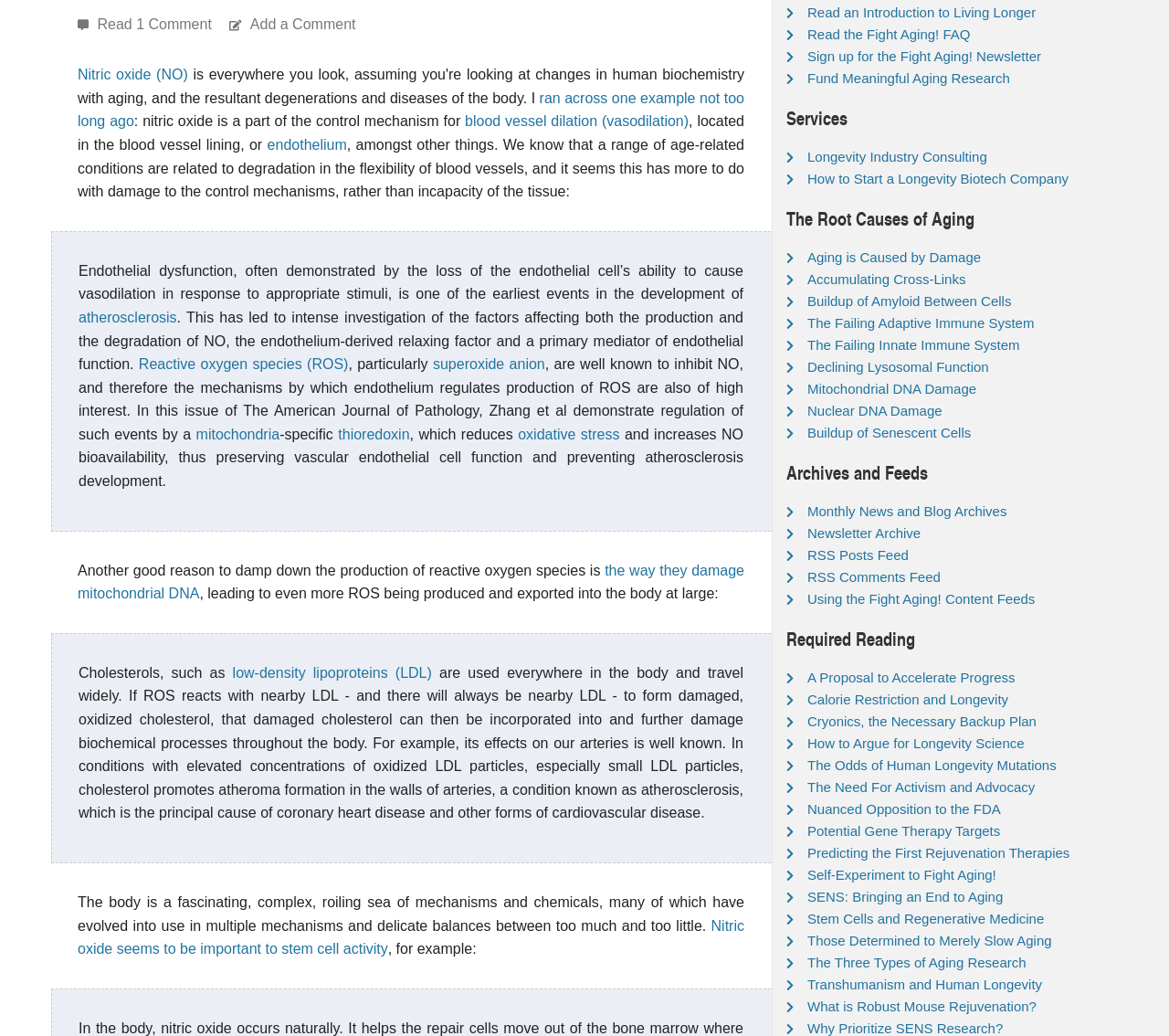Extract the bounding box coordinates of the UI element described: "← Previous Post". Provide the coordinates in the format [left, top, right, bottom] with values ranging from 0 to 1.

None